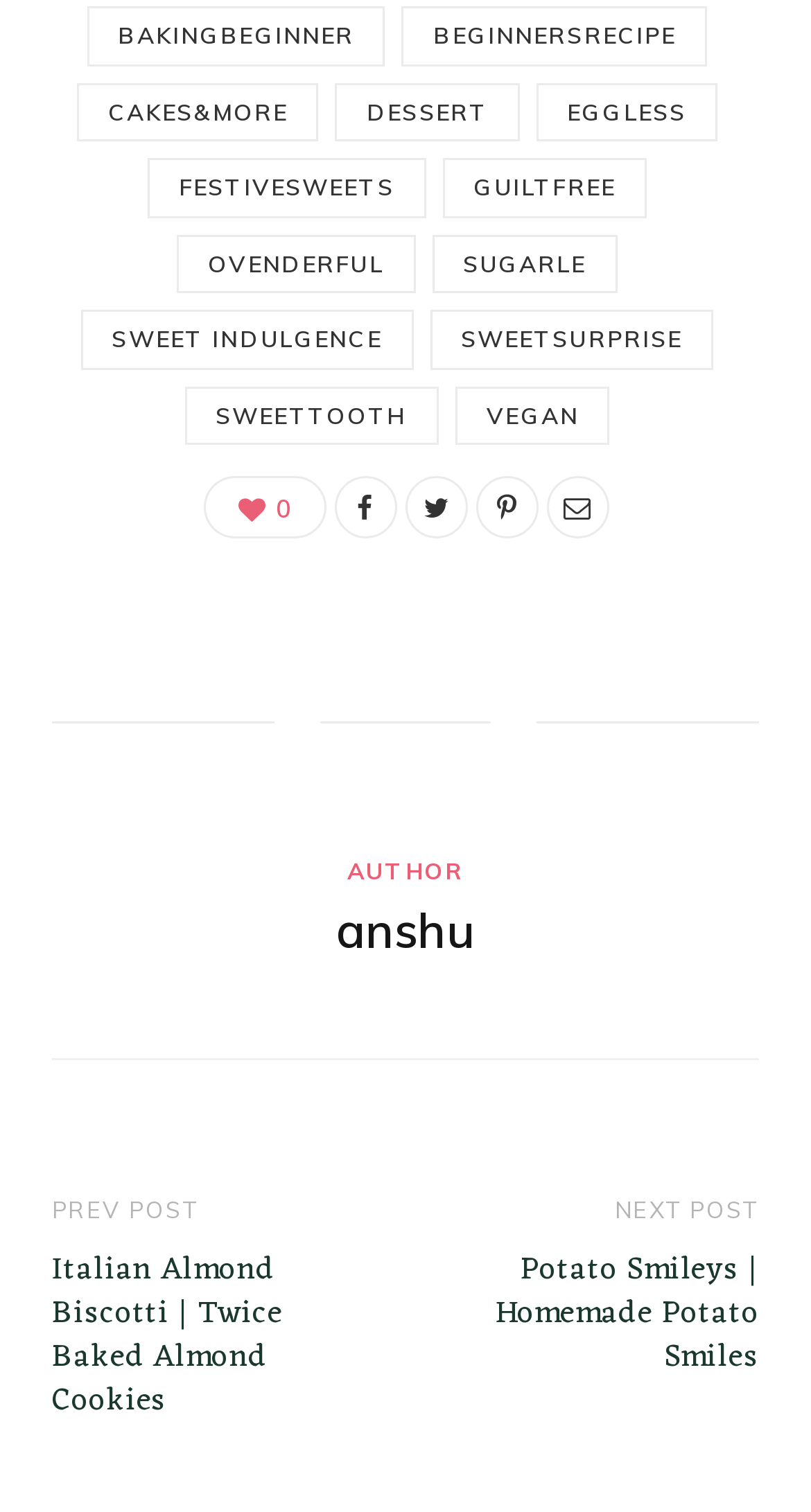Please reply to the following question with a single word or a short phrase:
What is the author's name?

anshu